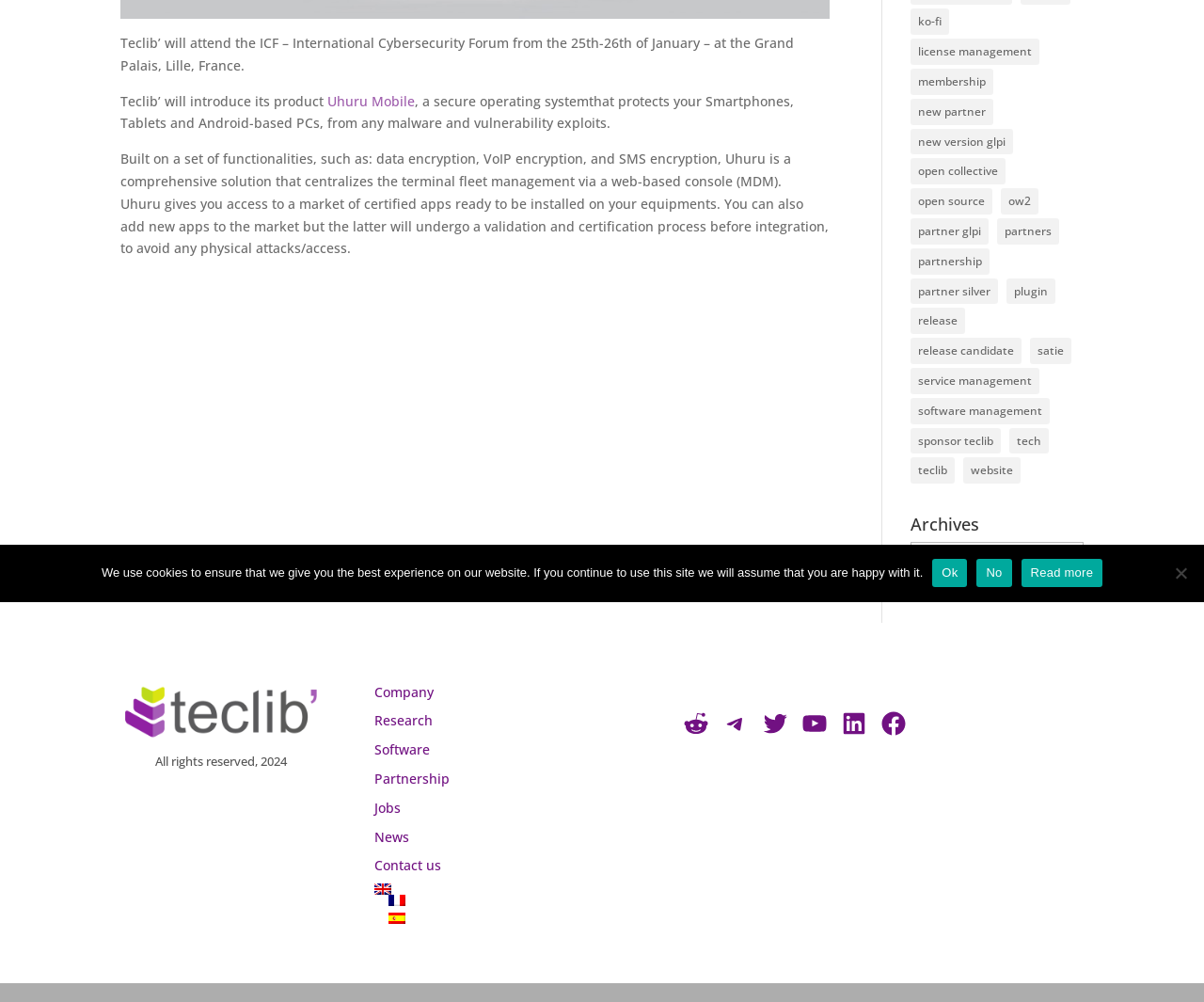Determine the bounding box for the described HTML element: "website". Ensure the coordinates are four float numbers between 0 and 1 in the format [left, top, right, bottom].

[0.8, 0.457, 0.848, 0.483]